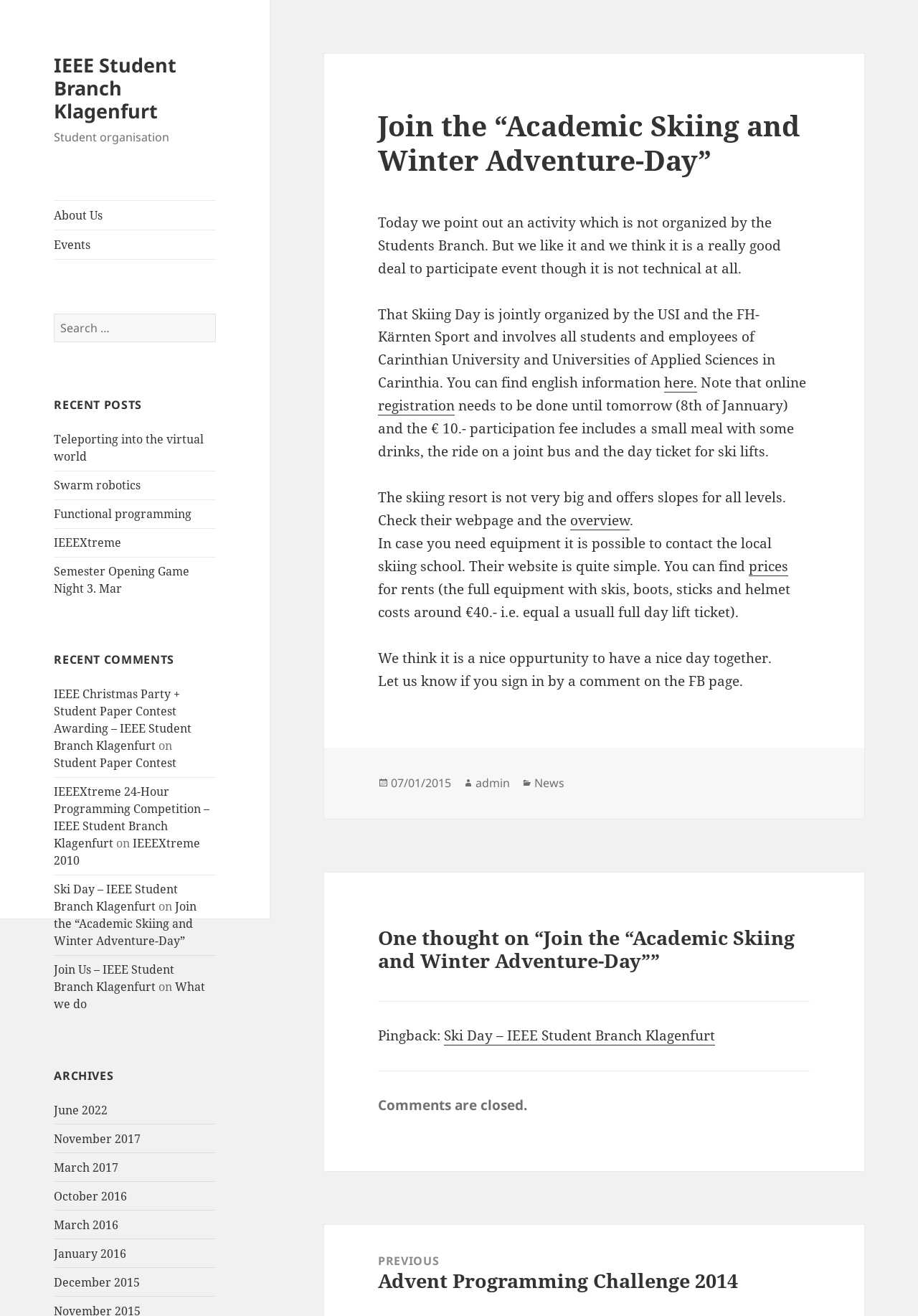Identify the bounding box coordinates for the element you need to click to achieve the following task: "View the 'ARCHIVES' section". The coordinates must be four float values ranging from 0 to 1, formatted as [left, top, right, bottom].

[0.059, 0.811, 0.235, 0.824]